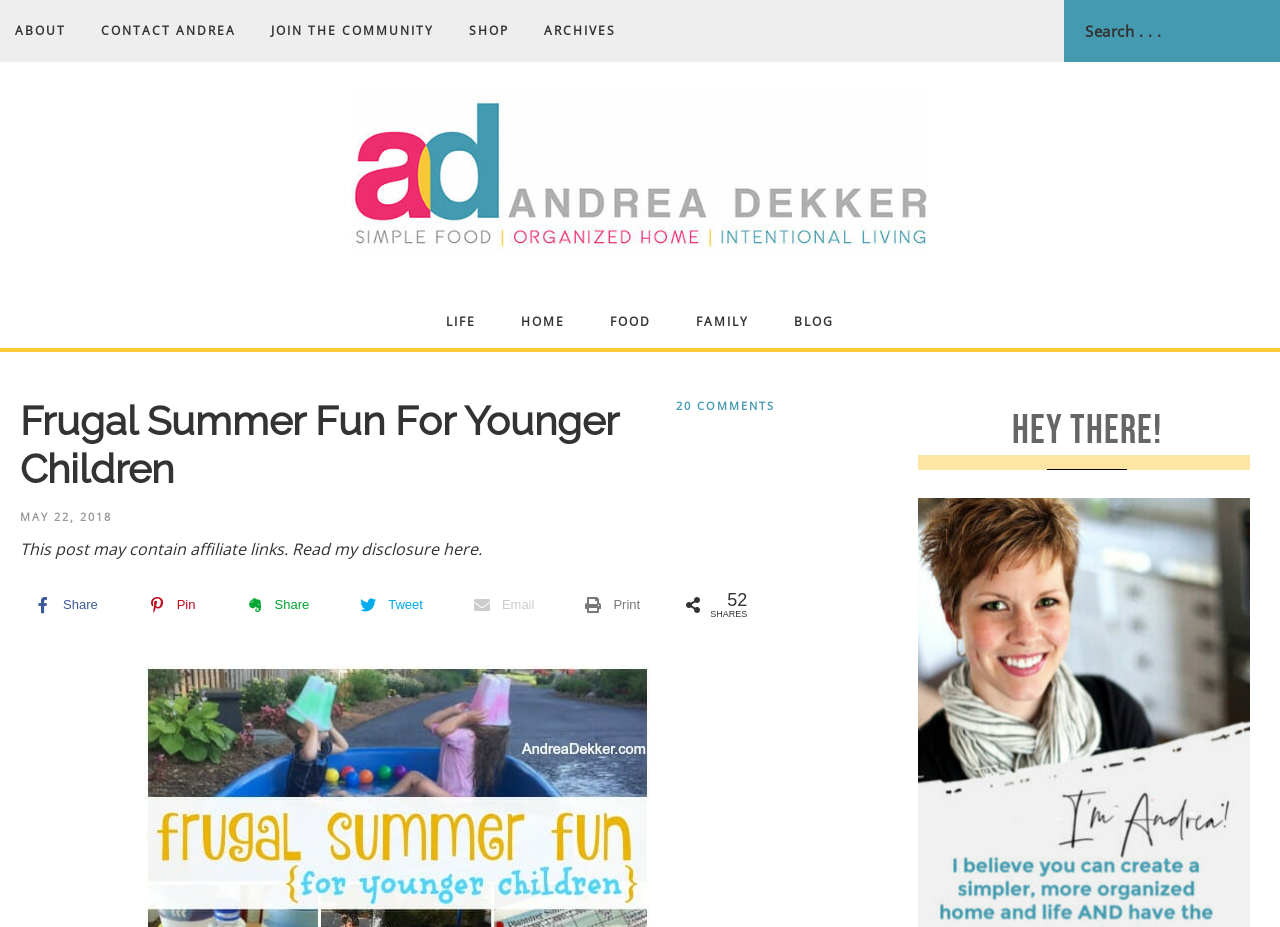What is the author's name?
Please provide a detailed answer to the question.

The author's name can be found in the top section of the webpage, where it says 'Andrea Dekker' with an image next to it. This is likely the author's profile picture and name.